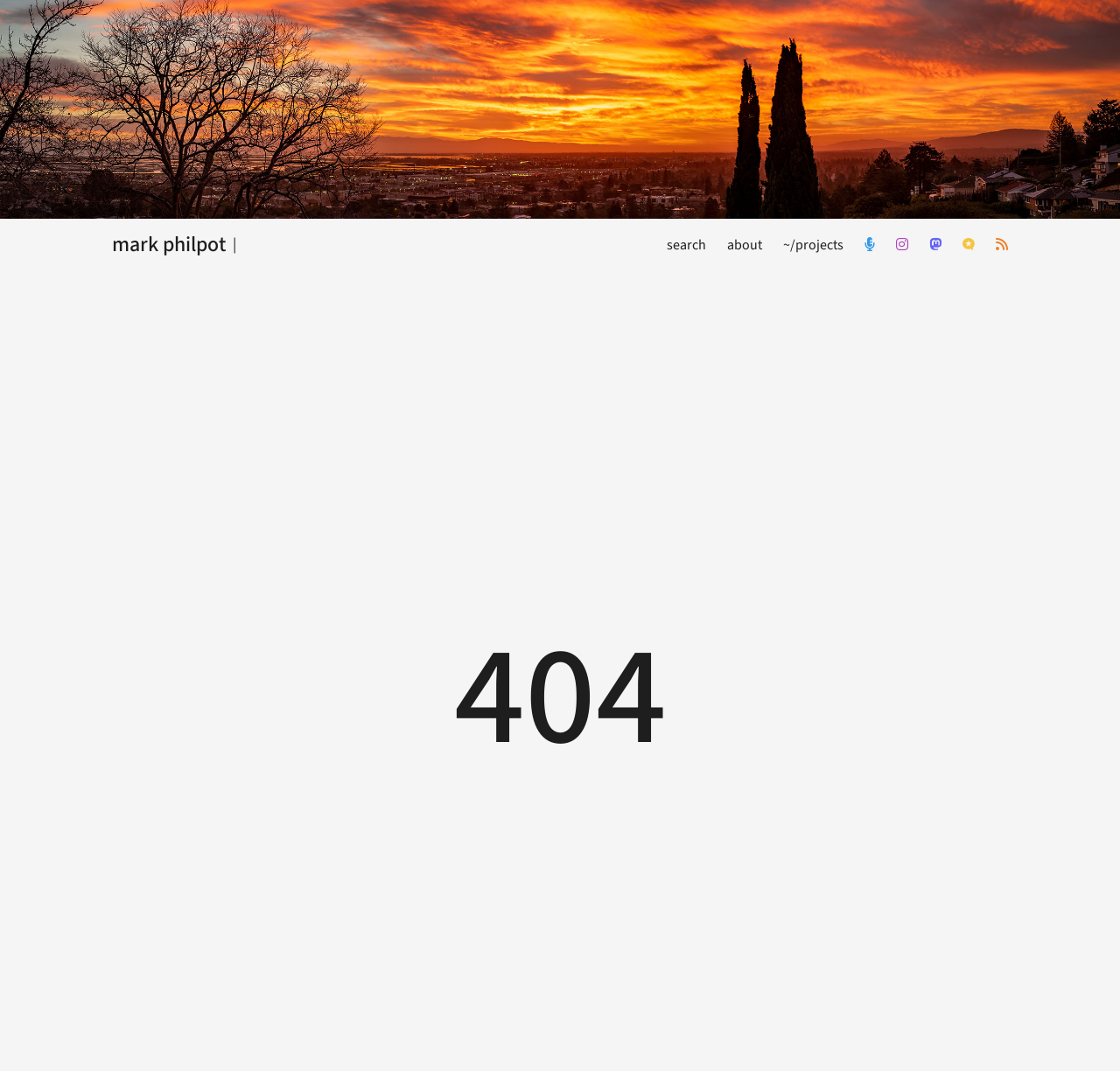How many characters are in the '404' error code?
Examine the image closely and answer the question with as much detail as possible.

The '404' error code is a static text element on the page, and it consists of three characters: '4', '0', and '4'.